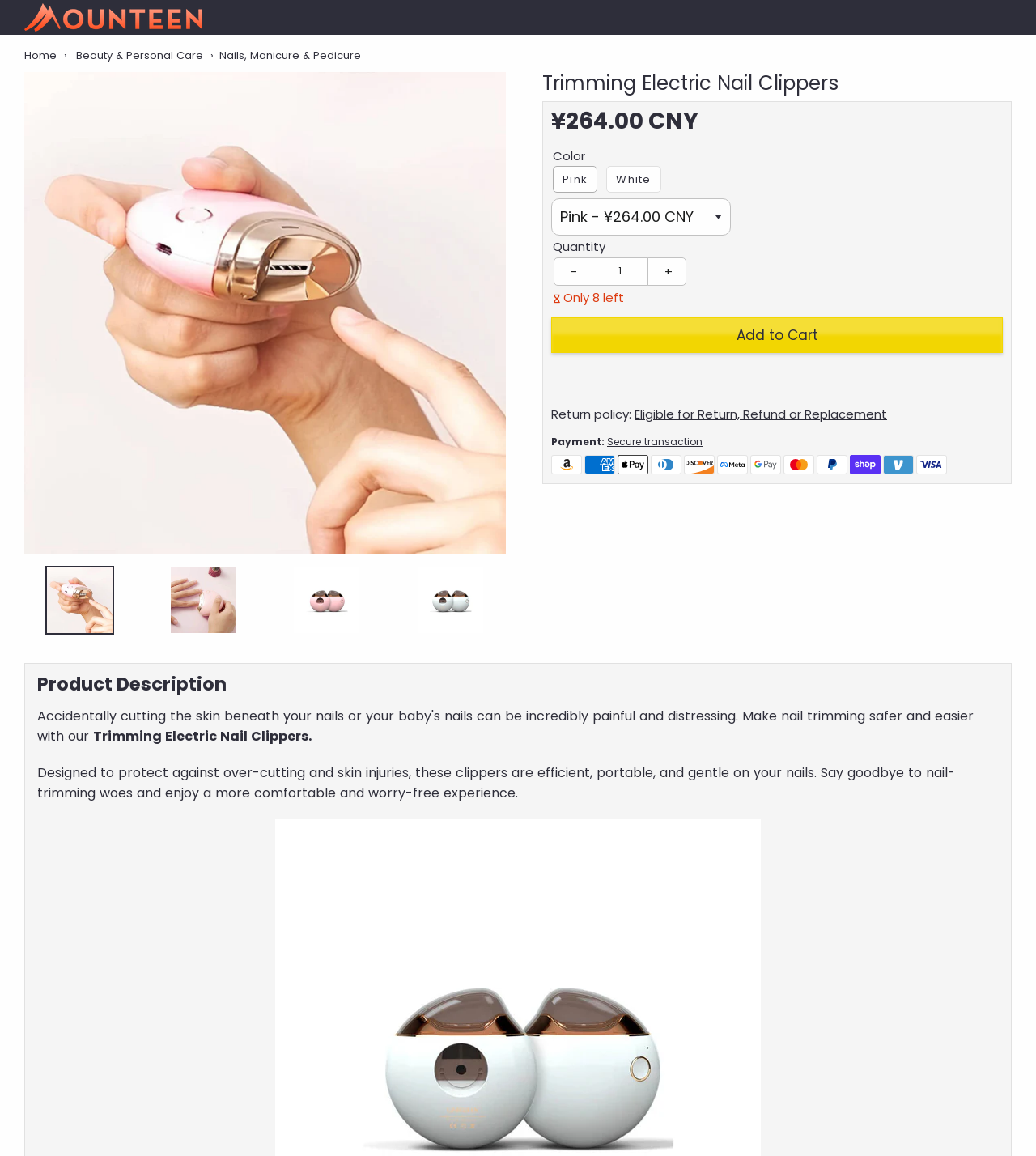Locate the bounding box coordinates of the element that should be clicked to execute the following instruction: "View the product description".

[0.036, 0.581, 0.964, 0.603]